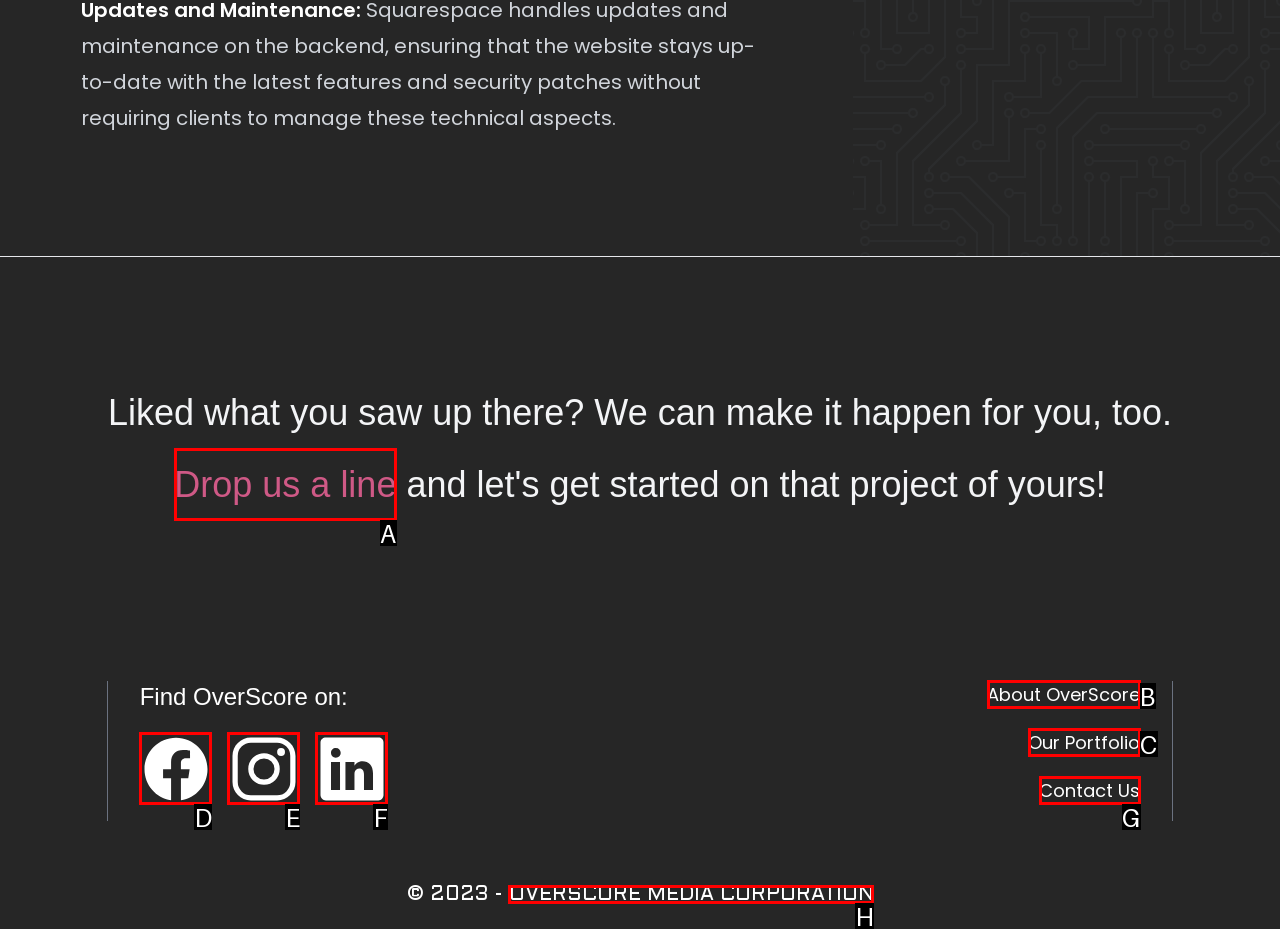Tell me which one HTML element best matches the description: About OverScore
Answer with the option's letter from the given choices directly.

B